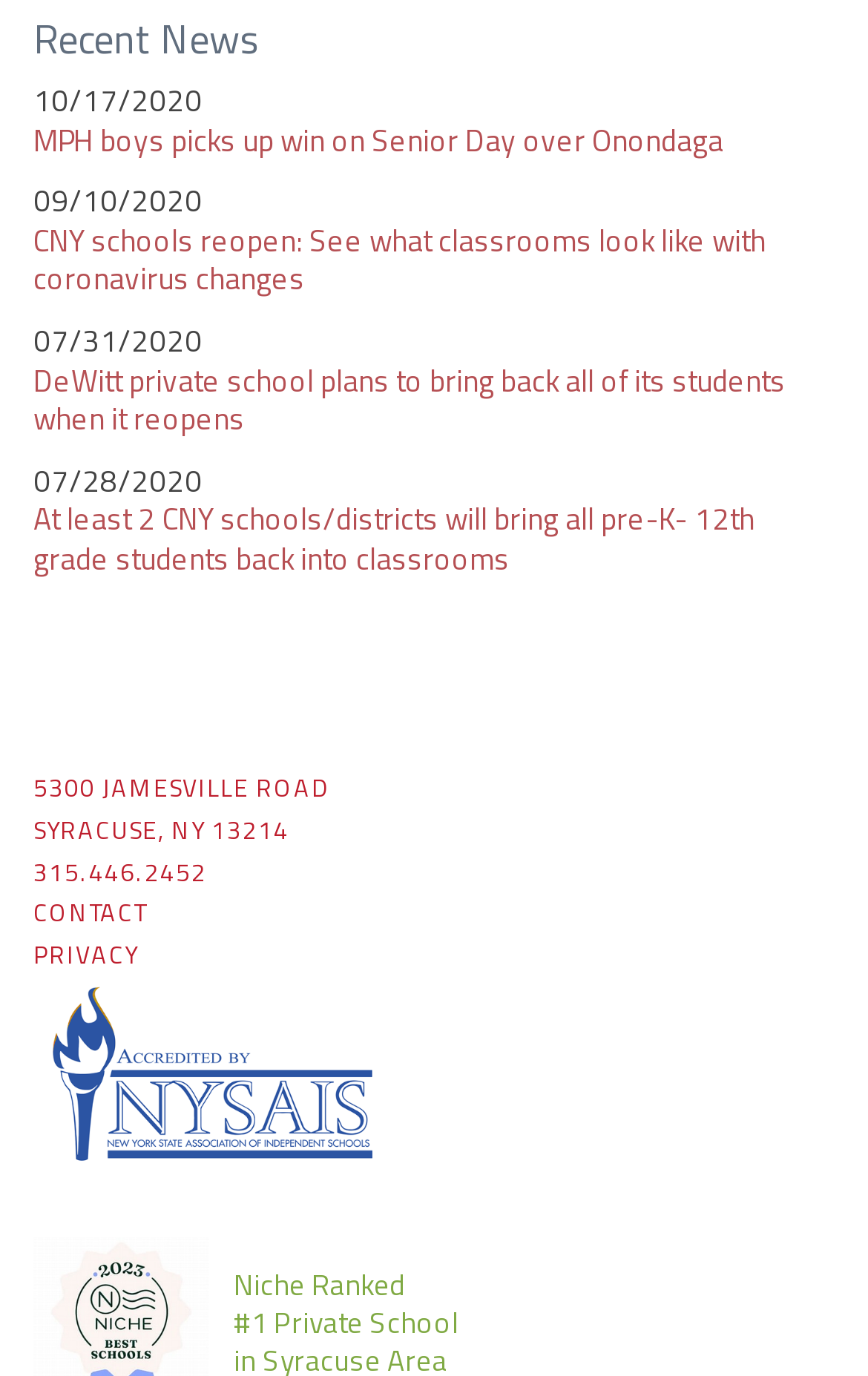Use one word or a short phrase to answer the question provided: 
What is the phone number of the school?

315.446.2452